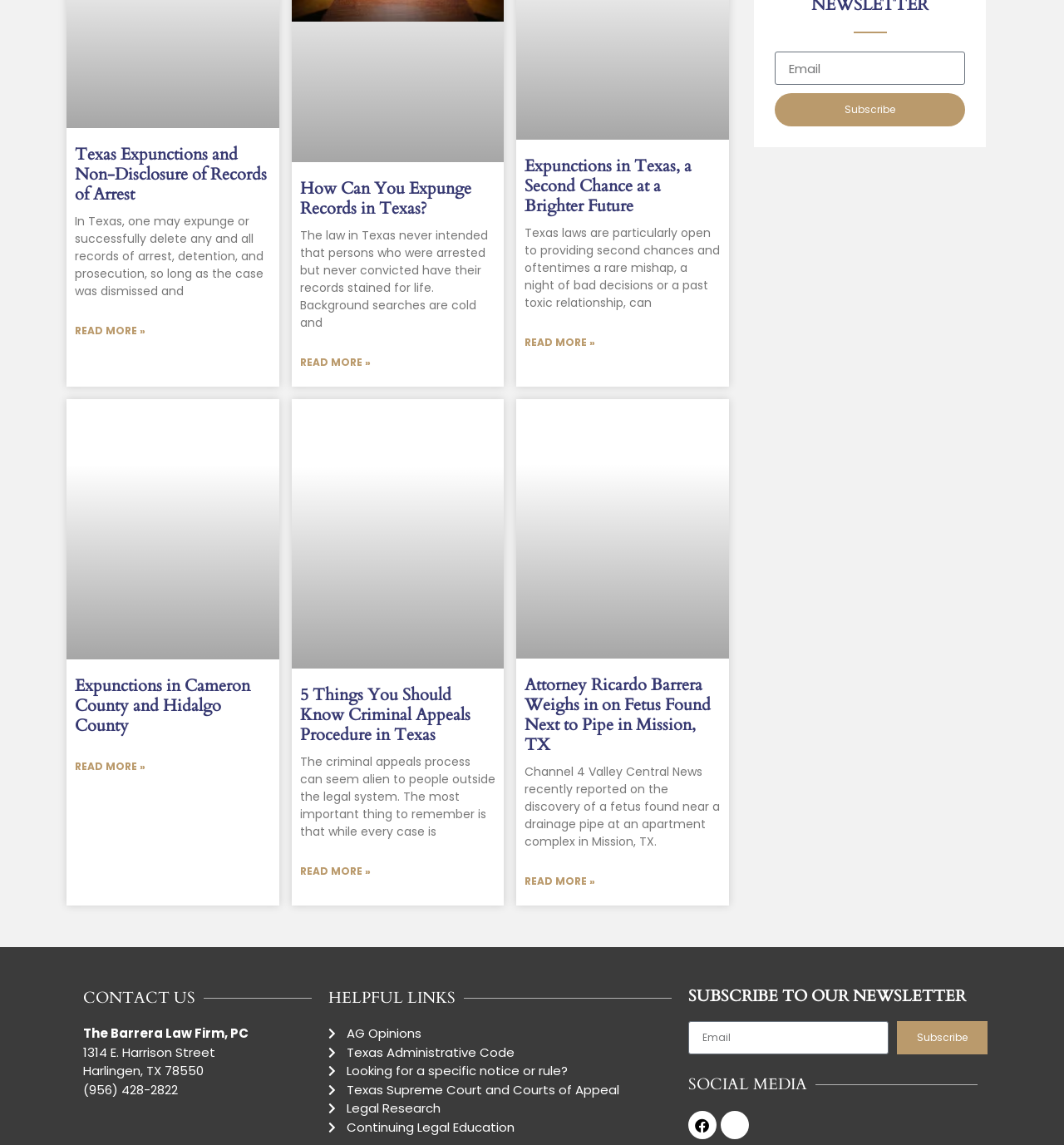Determine the bounding box coordinates of the area to click in order to meet this instruction: "Follow on Facebook".

[0.647, 0.97, 0.673, 0.995]